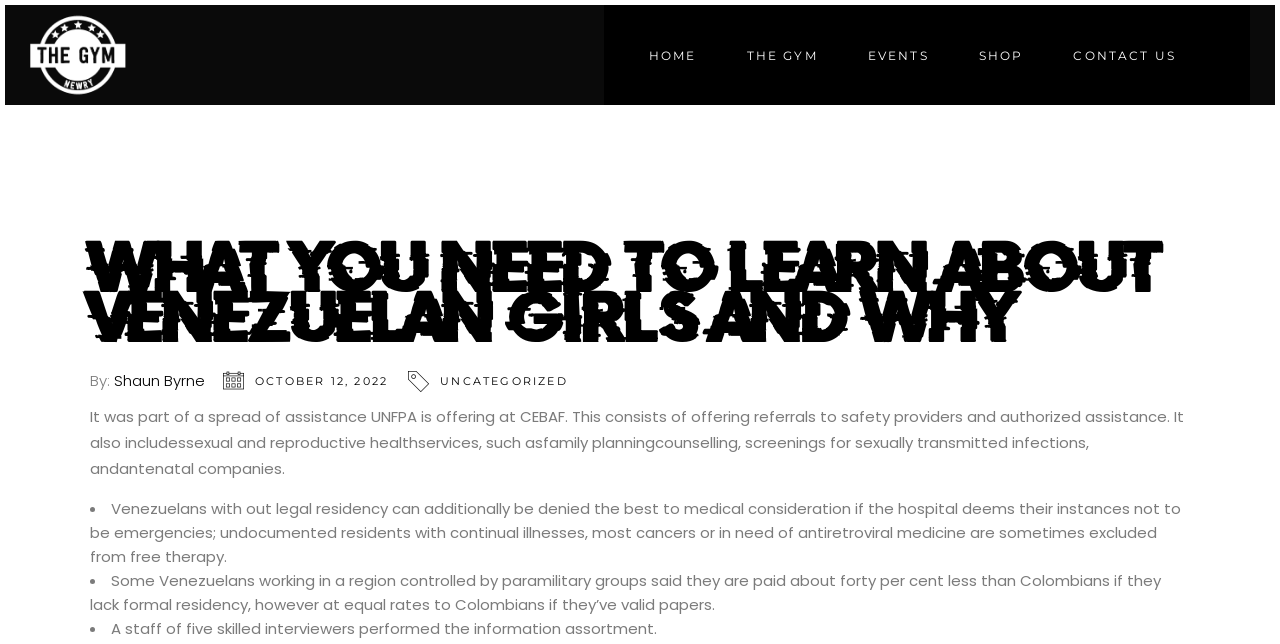How many navigation links are there?
Could you please answer the question thoroughly and with as much detail as possible?

There are five navigation links at the top of the webpage, which are 'HOME', 'THE GYM', 'EVENTS', 'SHOP', and 'CONTACT US'.